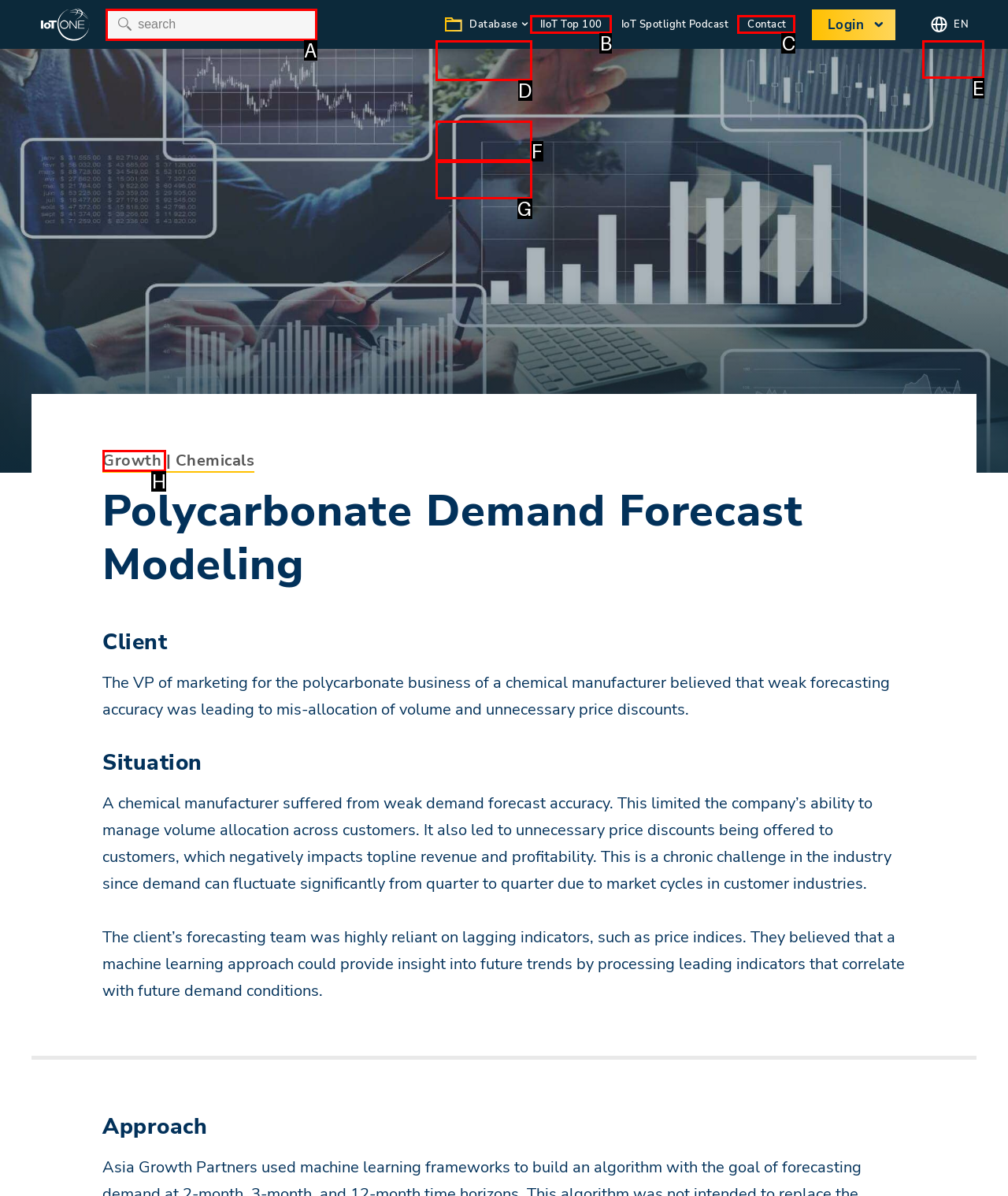Select the option I need to click to accomplish this task: contact us
Provide the letter of the selected choice from the given options.

C